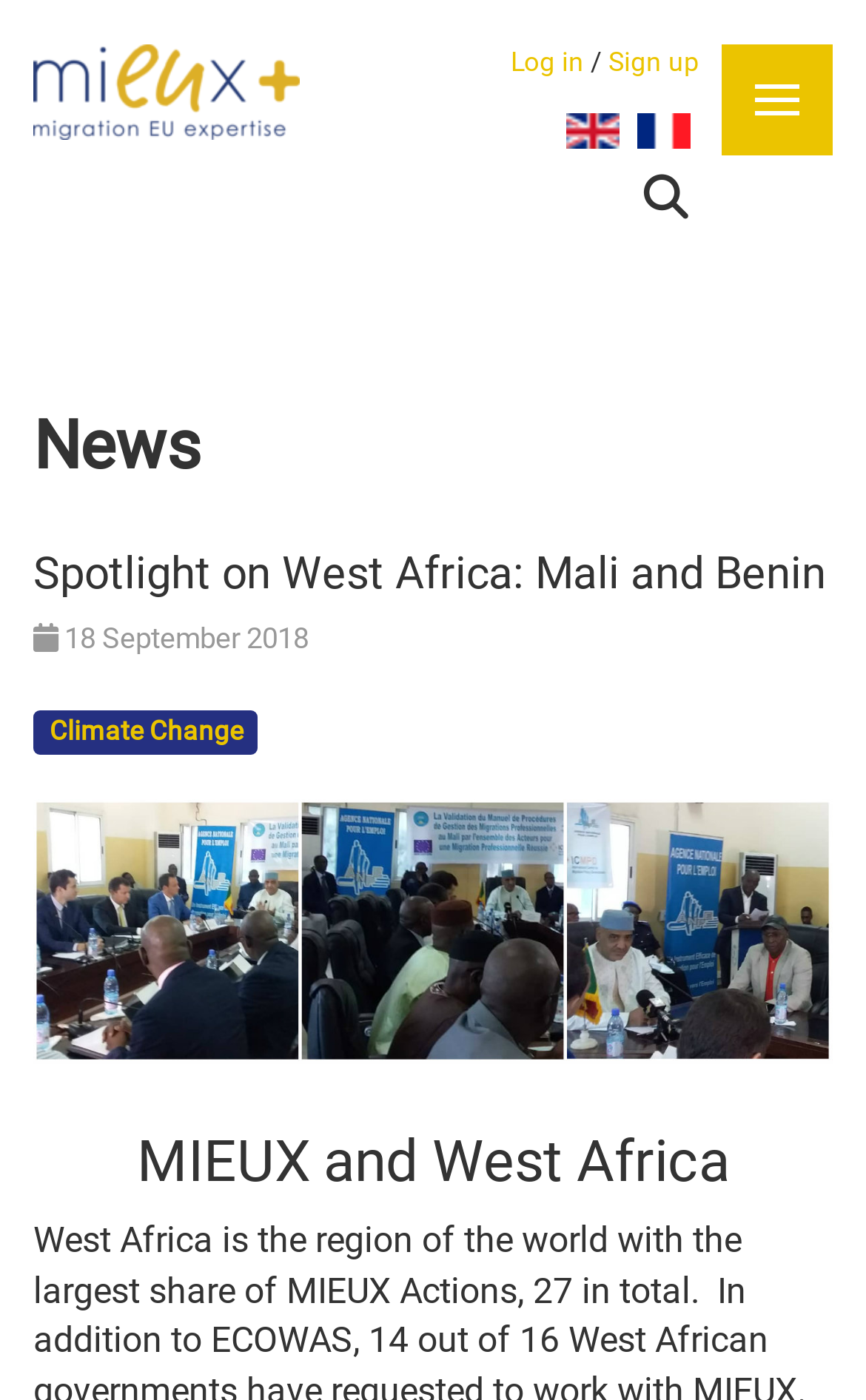Identify the bounding box coordinates of the part that should be clicked to carry out this instruction: "View the image below the news heading".

[0.038, 0.571, 0.962, 0.76]